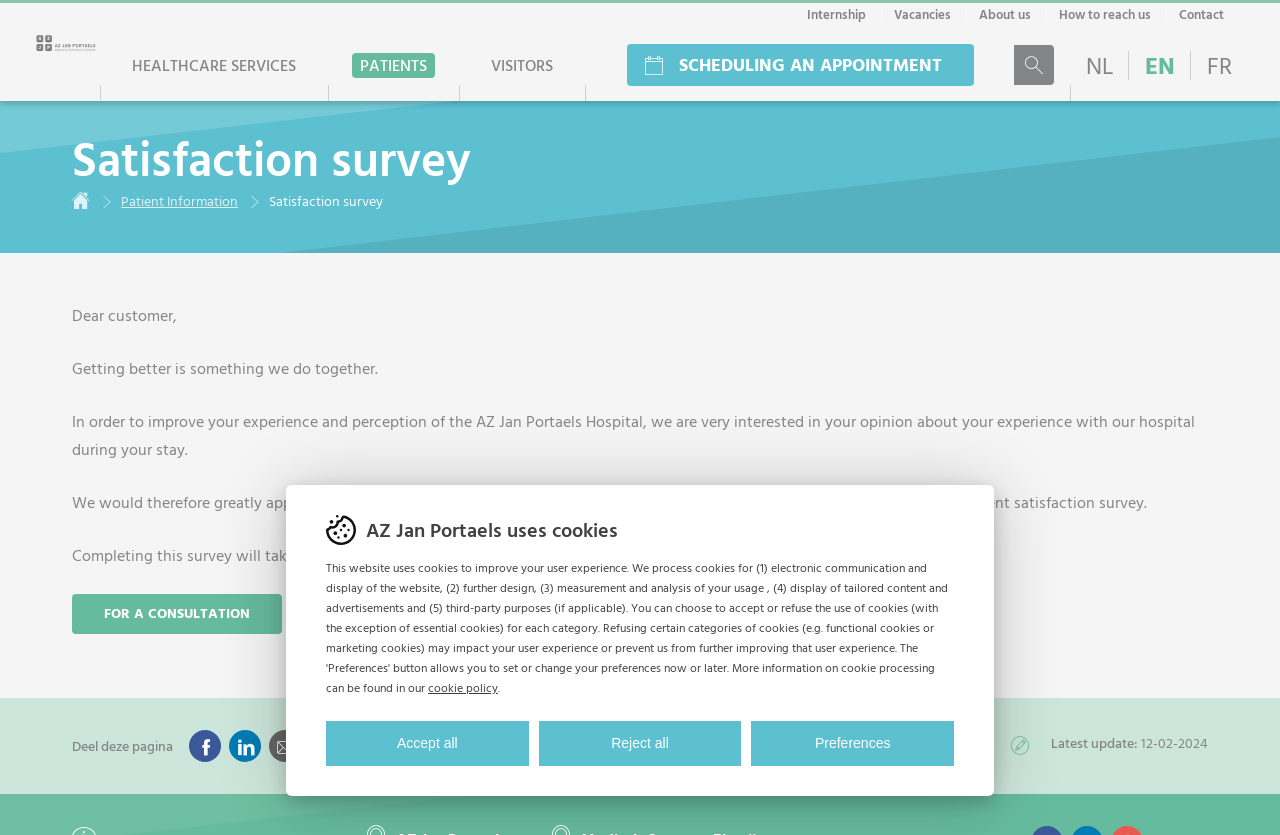Please identify the bounding box coordinates for the region that you need to click to follow this instruction: "Search for something".

[0.792, 0.054, 0.818, 0.102]